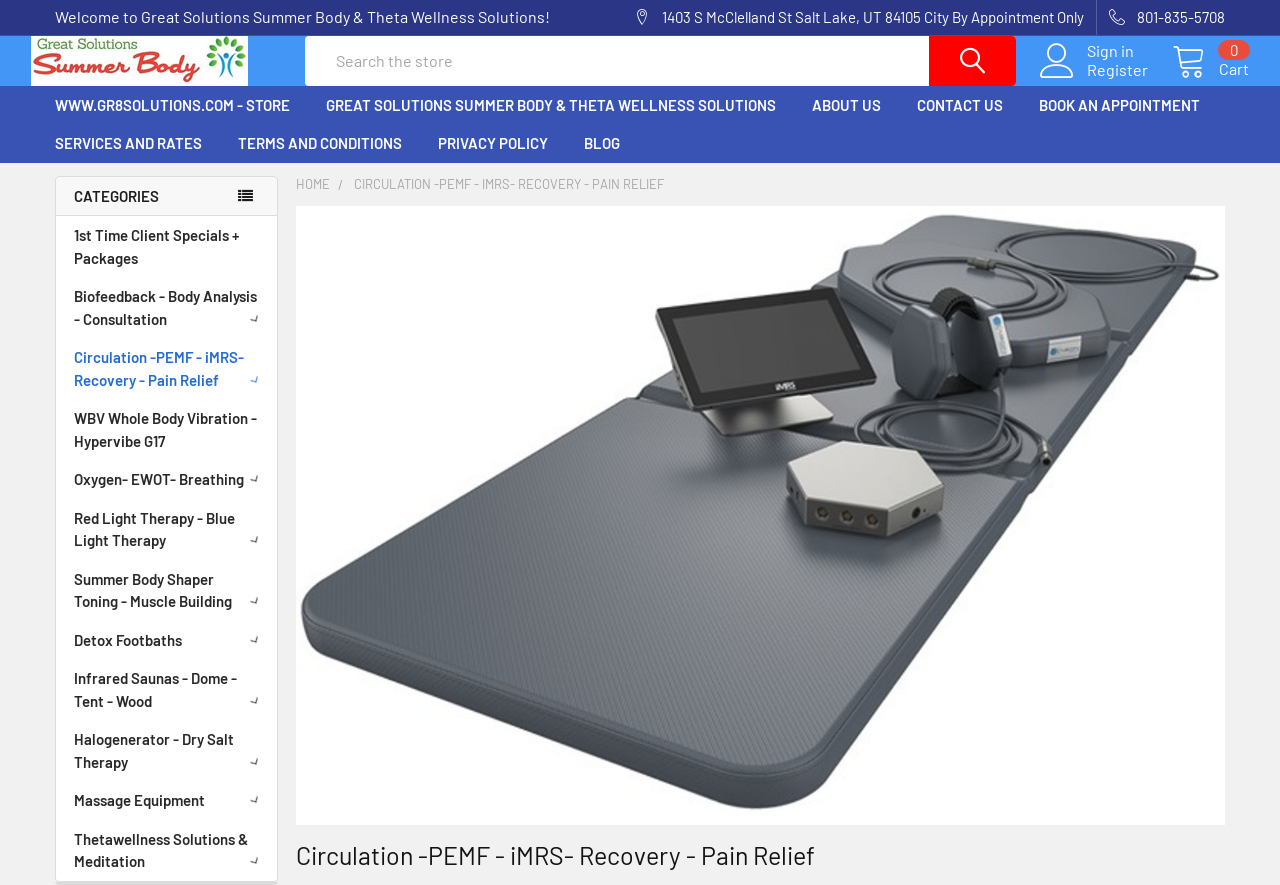Find the bounding box coordinates of the clickable region needed to perform the following instruction: "Book an appointment". The coordinates should be provided as four float numbers between 0 and 1, i.e., [left, top, right, bottom].

[0.798, 0.117, 0.952, 0.16]